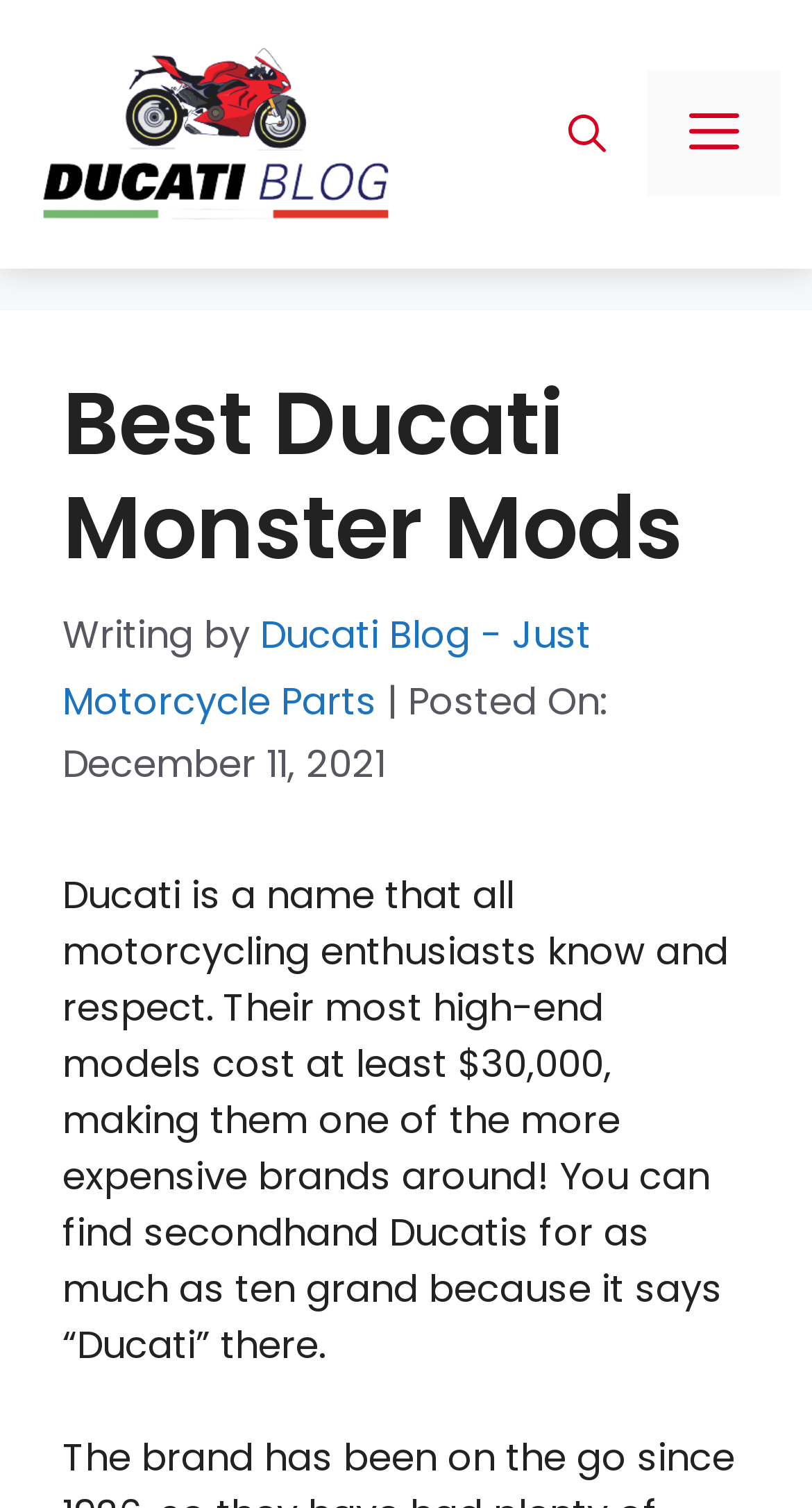Is the menu button expanded? Please answer the question using a single word or phrase based on the image.

False